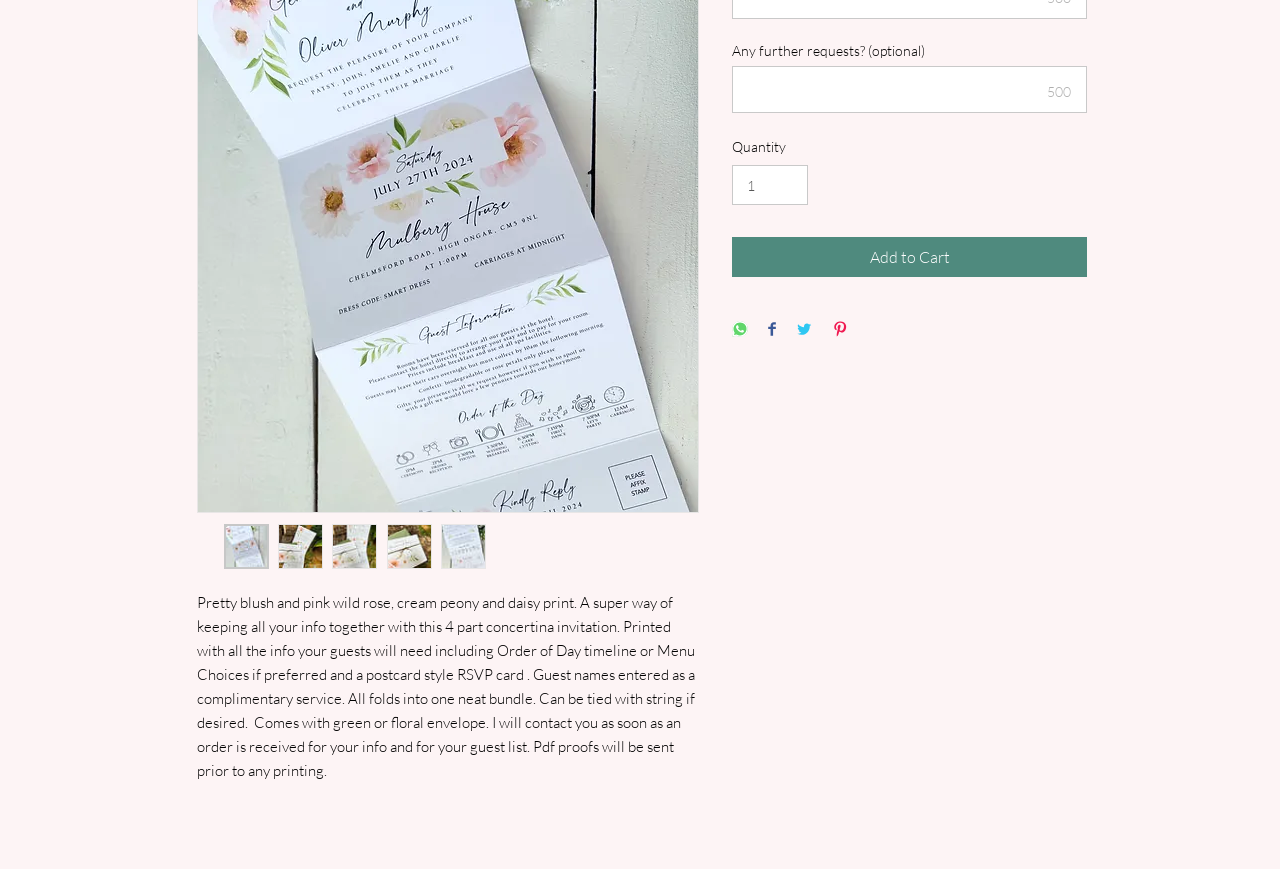Find the coordinates for the bounding box of the element with this description: "alt="Thumbnail: Sorbet Concertina Invitation"".

[0.217, 0.604, 0.253, 0.655]